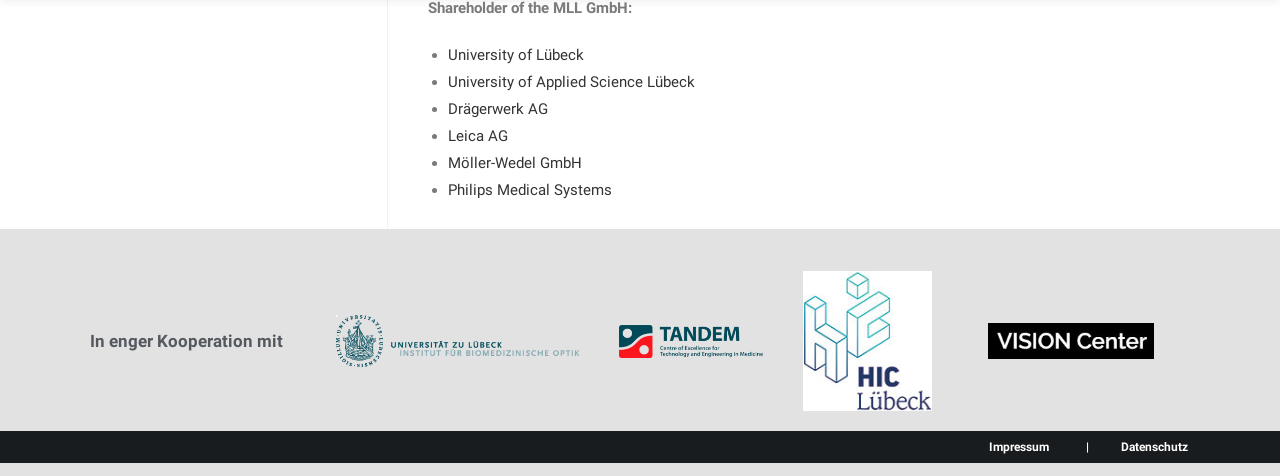What is the last link in the footer section?
Can you provide a detailed and comprehensive answer to the question?

The last link in the footer section is 'Datenschutz' which can be found in the link element with bounding box coordinates [0.875, 0.925, 0.928, 0.954] and OCR text 'Datenschutz'.